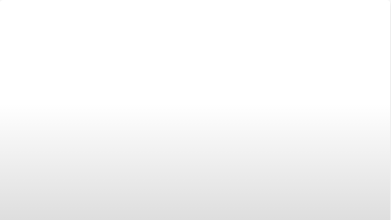What will the article provide?
Answer with a single word or phrase by referring to the visual content.

Insights into the search engine